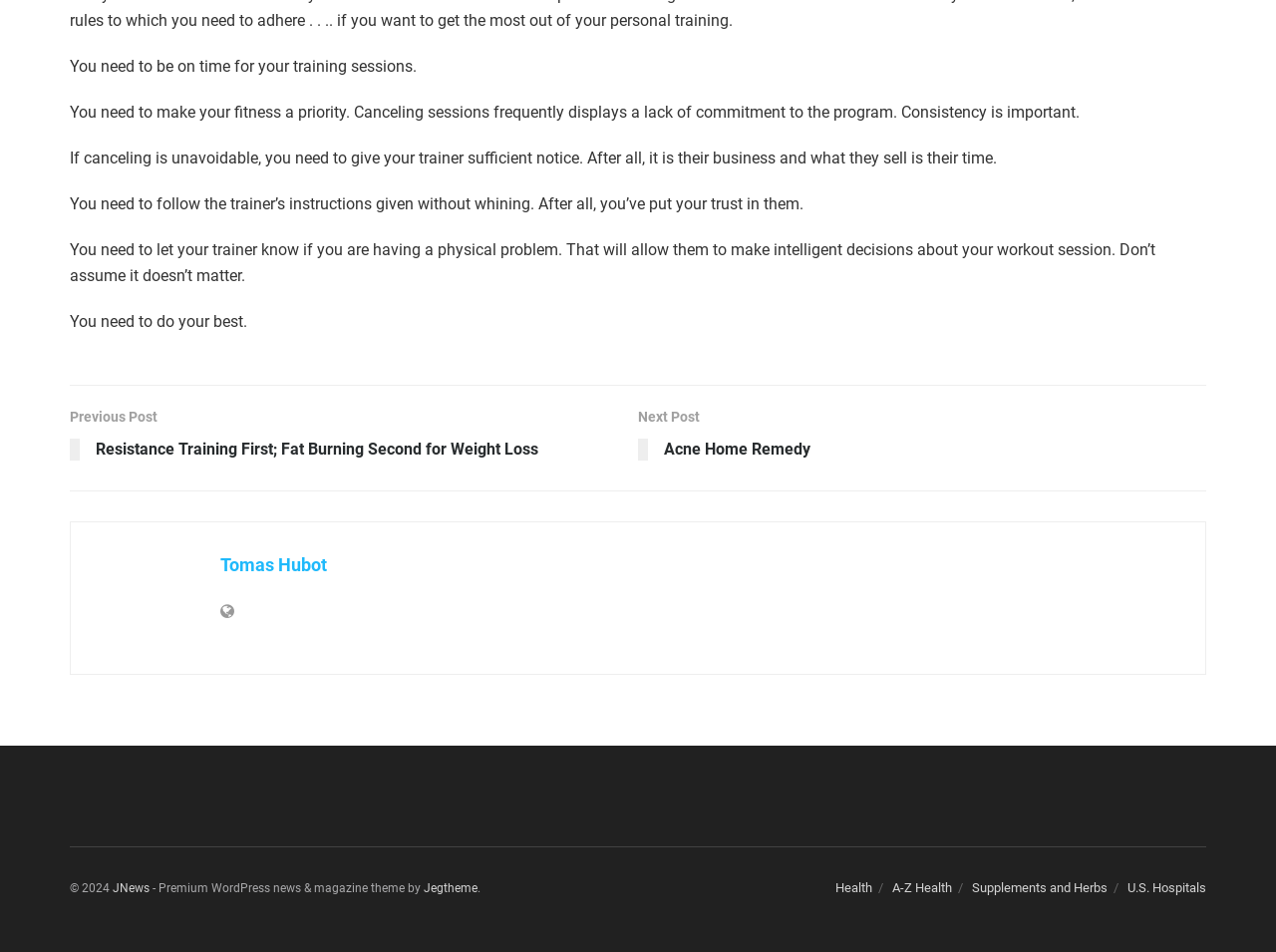How many links are there in the footer section?
Identify the answer in the screenshot and reply with a single word or phrase.

5